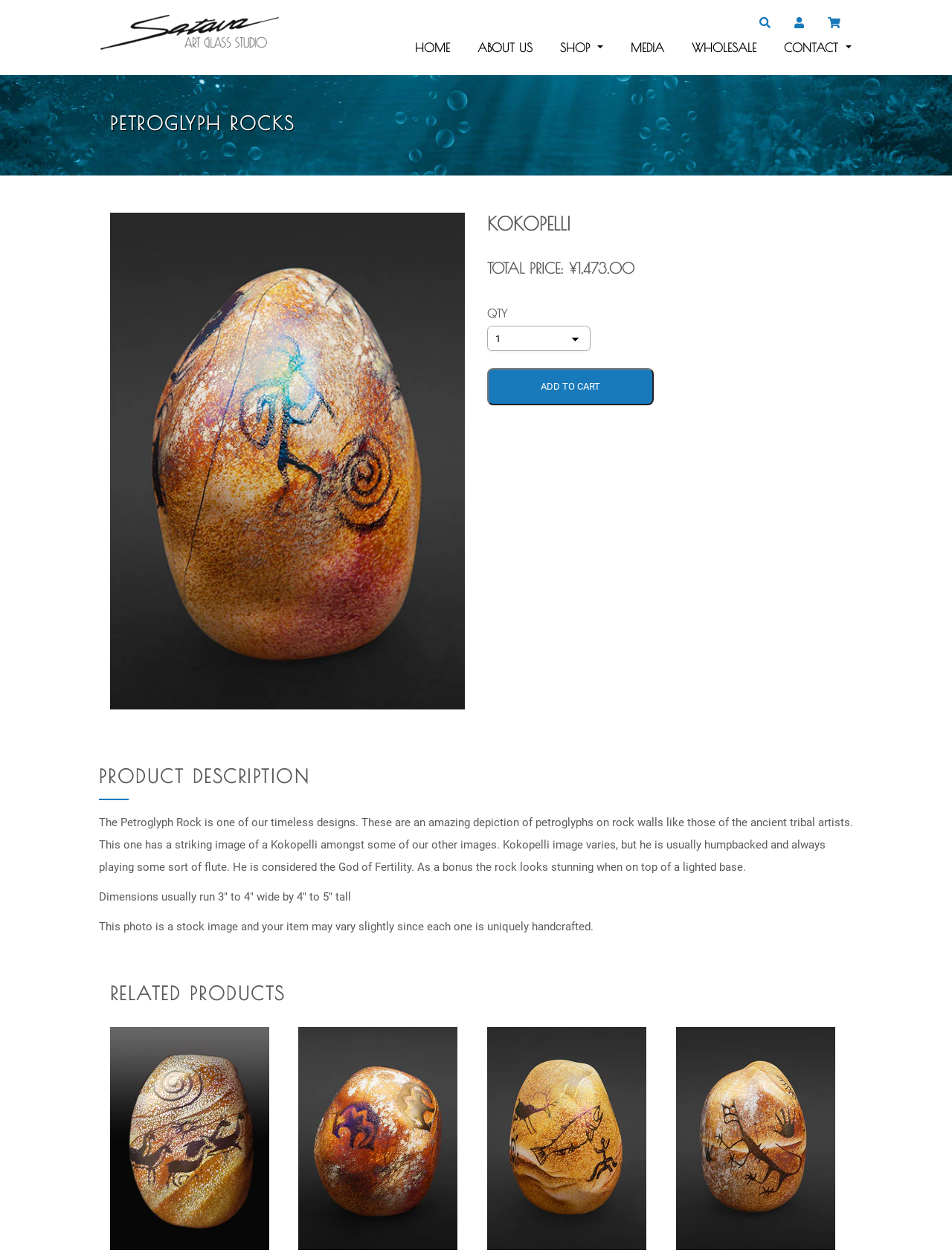Determine the bounding box coordinates of the section I need to click to execute the following instruction: "go to home page". Provide the coordinates as four float numbers between 0 and 1, i.e., [left, top, right, bottom].

[0.432, 0.027, 0.473, 0.048]